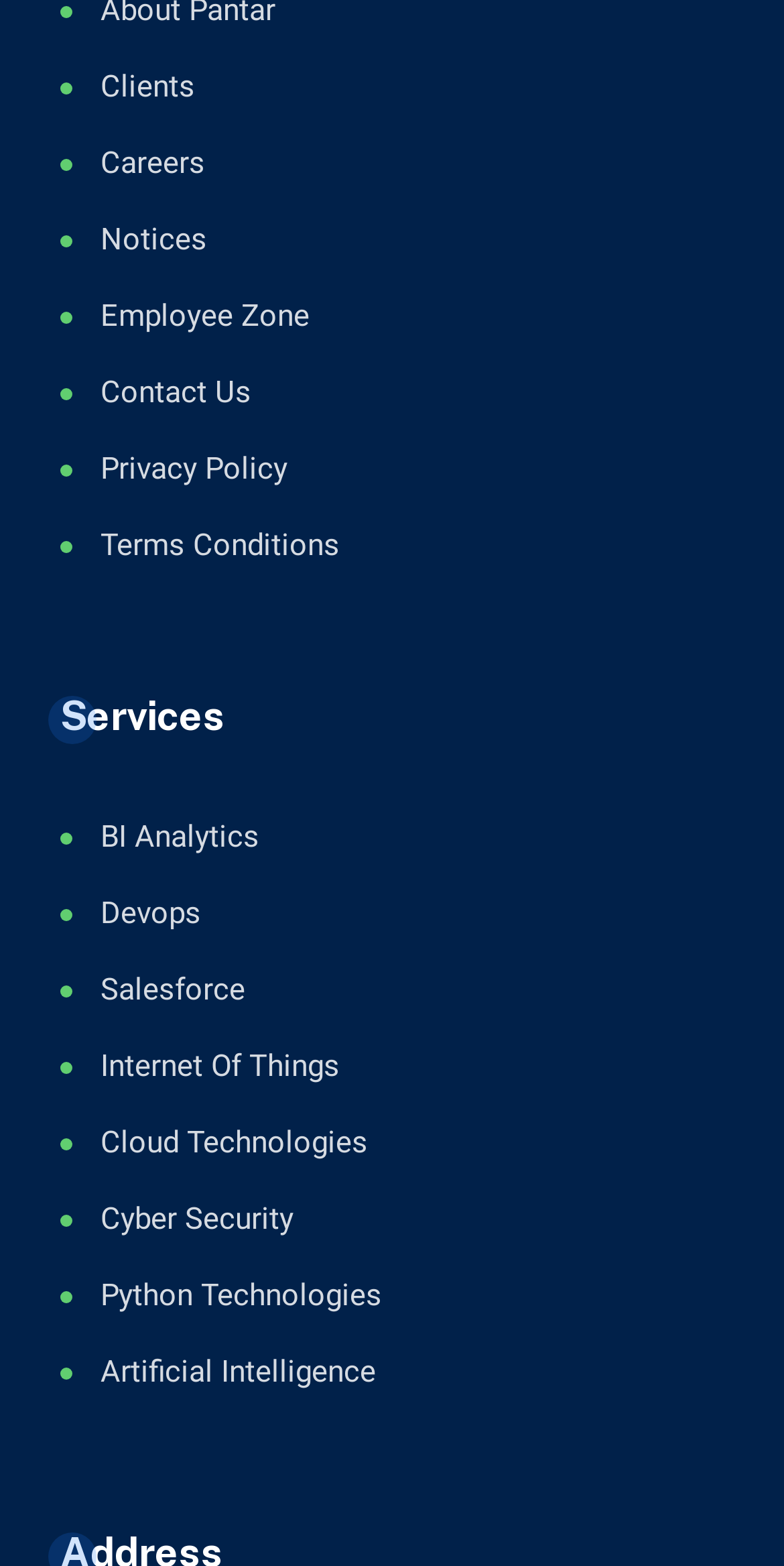Give a short answer using one word or phrase for the question:
What is the position of the 'Contact Us' link in the top navigation bar?

5th